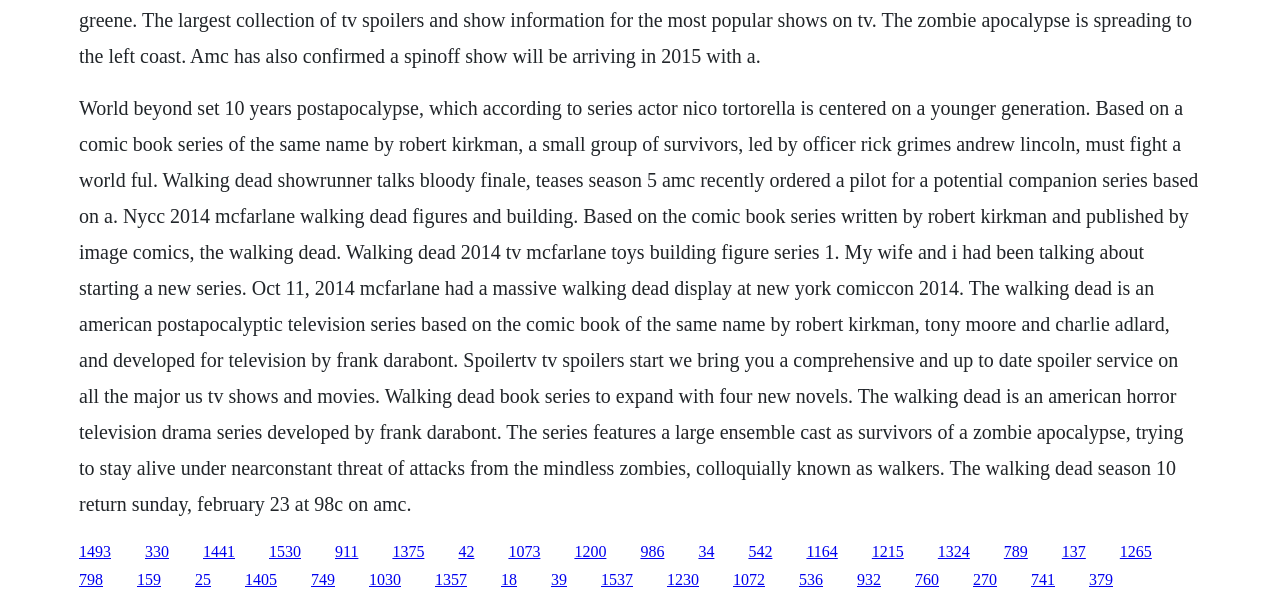What is the name of the event mentioned in the description?
From the image, respond with a single word or phrase.

New York Comic-Con